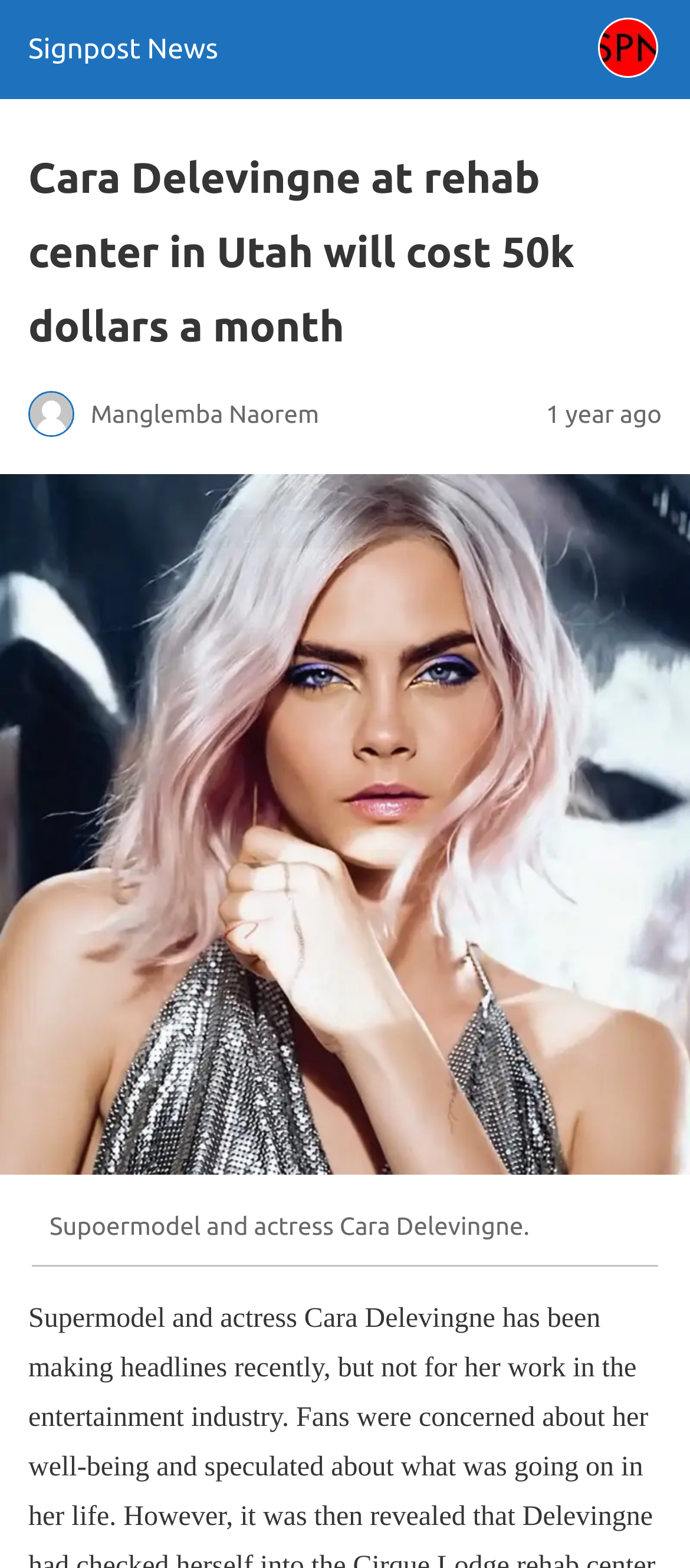Extract the bounding box coordinates for the described element: "Signpost News". The coordinates should be represented as four float numbers between 0 and 1: [left, top, right, bottom].

[0.041, 0.021, 0.316, 0.042]